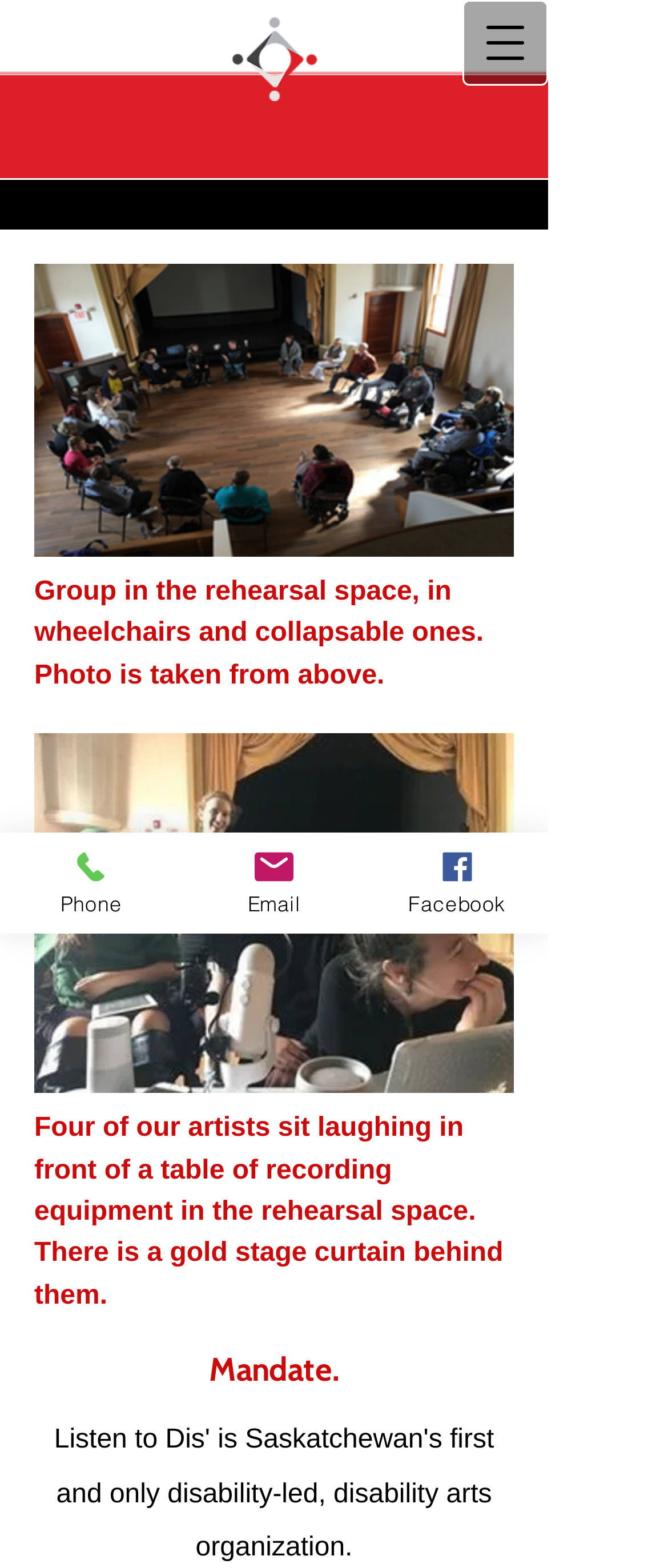Based on the image, please elaborate on the answer to the following question:
How many links are there in the footer?

I examined the elements at the bottom of the webpage and found three links: 'Phone', 'Email', and 'Facebook'.